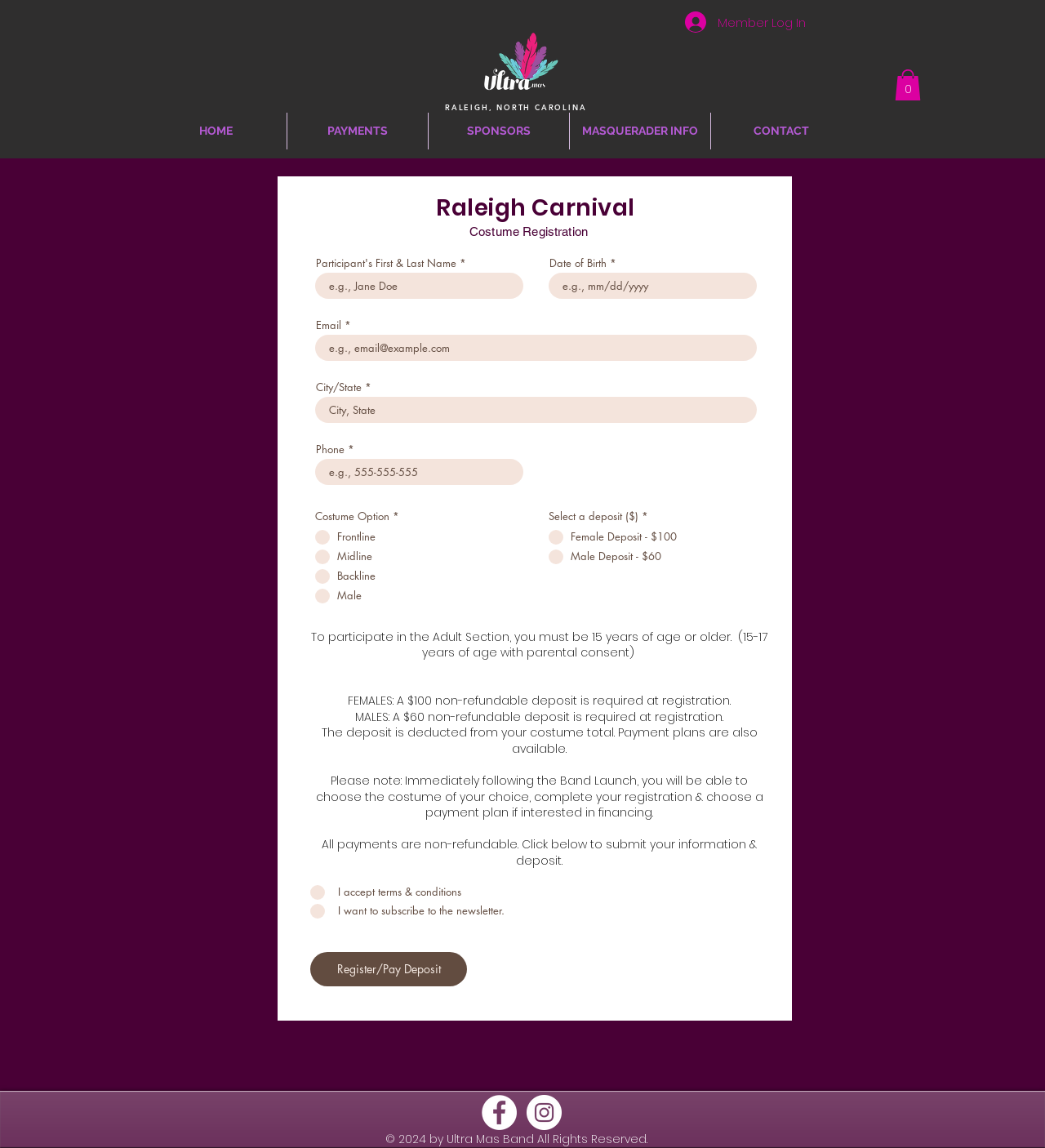Please find the bounding box coordinates of the element that must be clicked to perform the given instruction: "View cart". The coordinates should be four float numbers from 0 to 1, i.e., [left, top, right, bottom].

[0.856, 0.06, 0.881, 0.088]